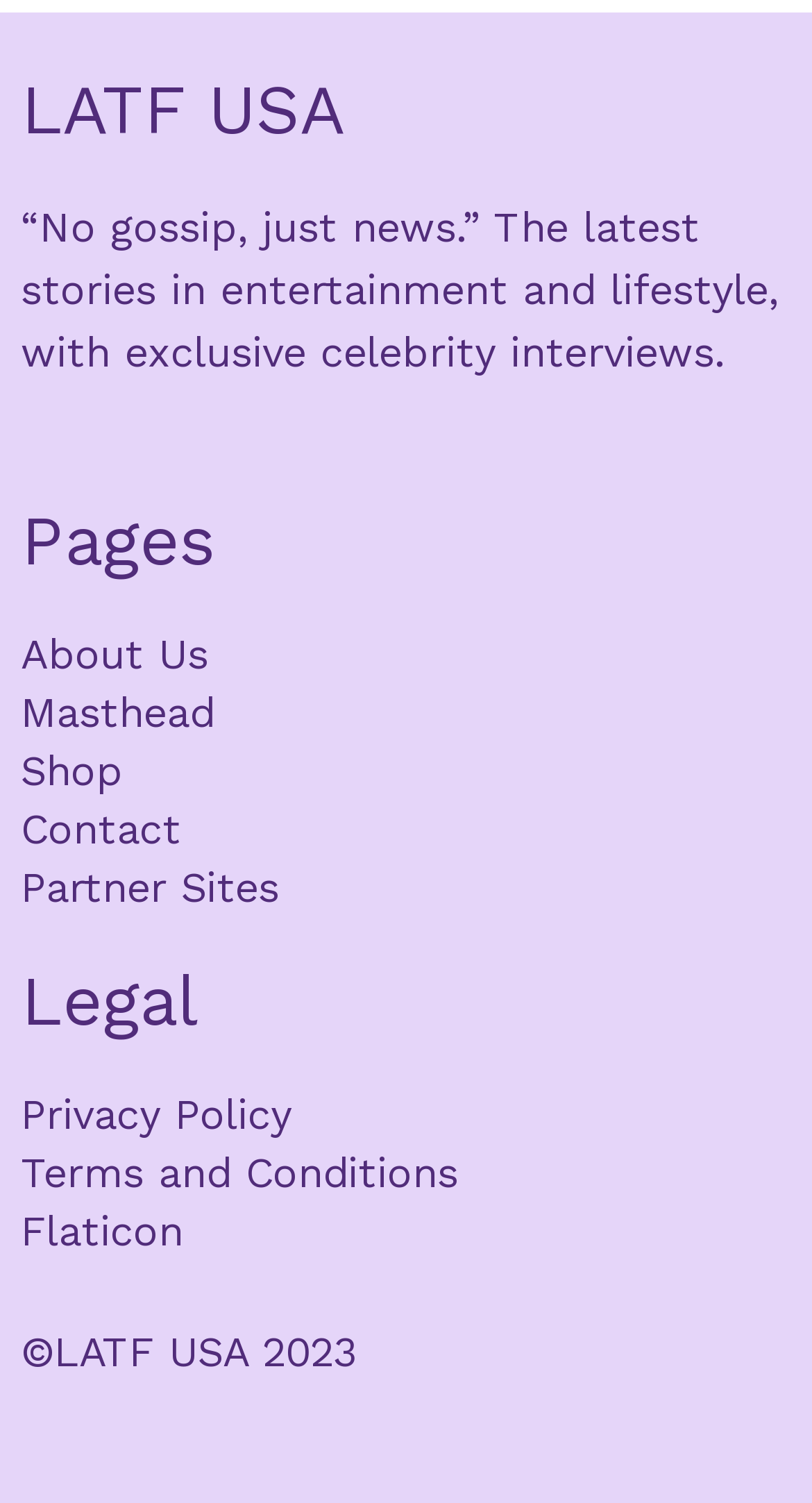What is the purpose of the 'About Us' link?
Answer the question based on the image using a single word or a brief phrase.

To learn about LATF USA